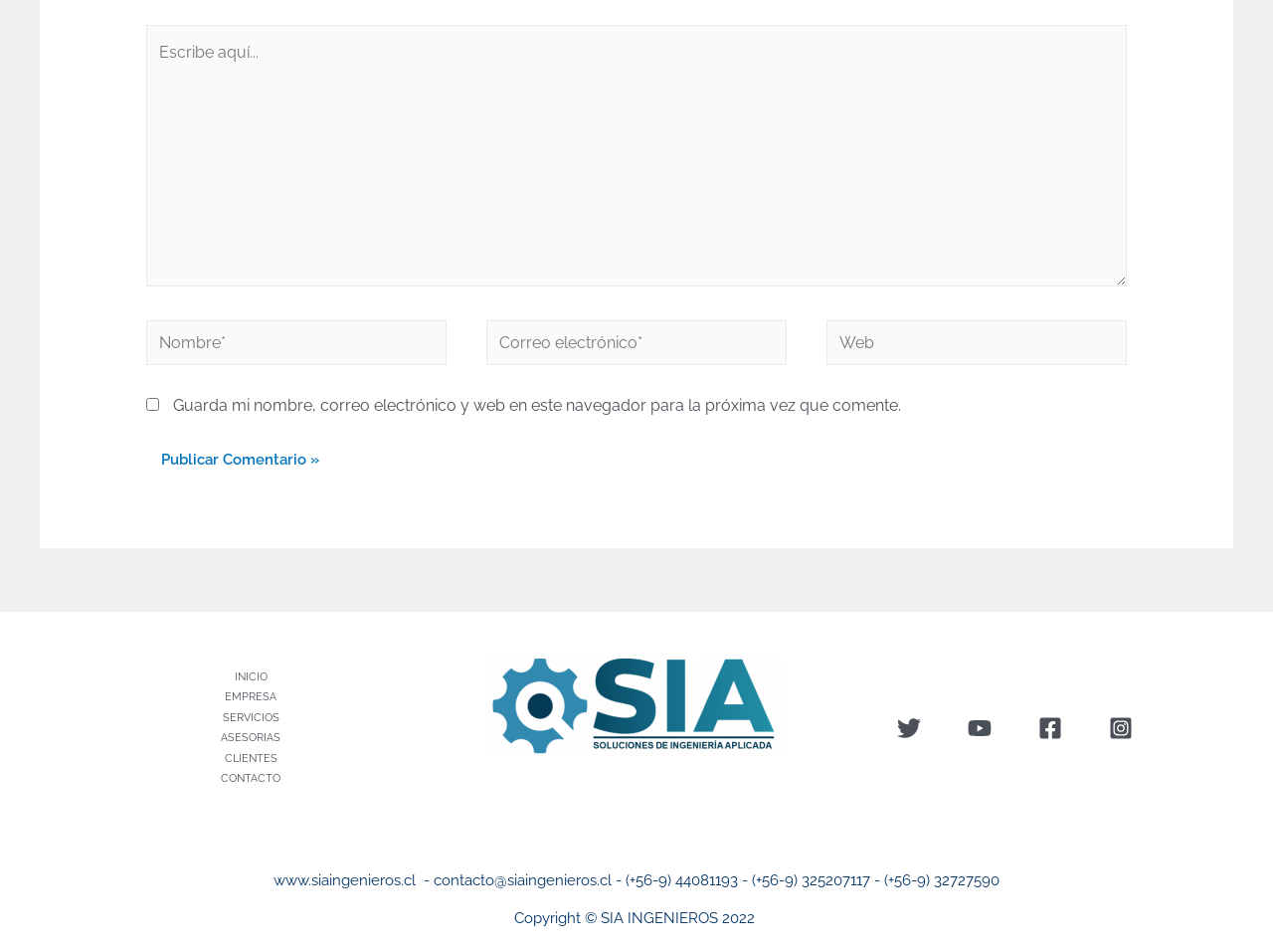Identify the bounding box coordinates of the region I need to click to complete this instruction: "Click to publish a comment".

[0.115, 0.459, 0.262, 0.509]